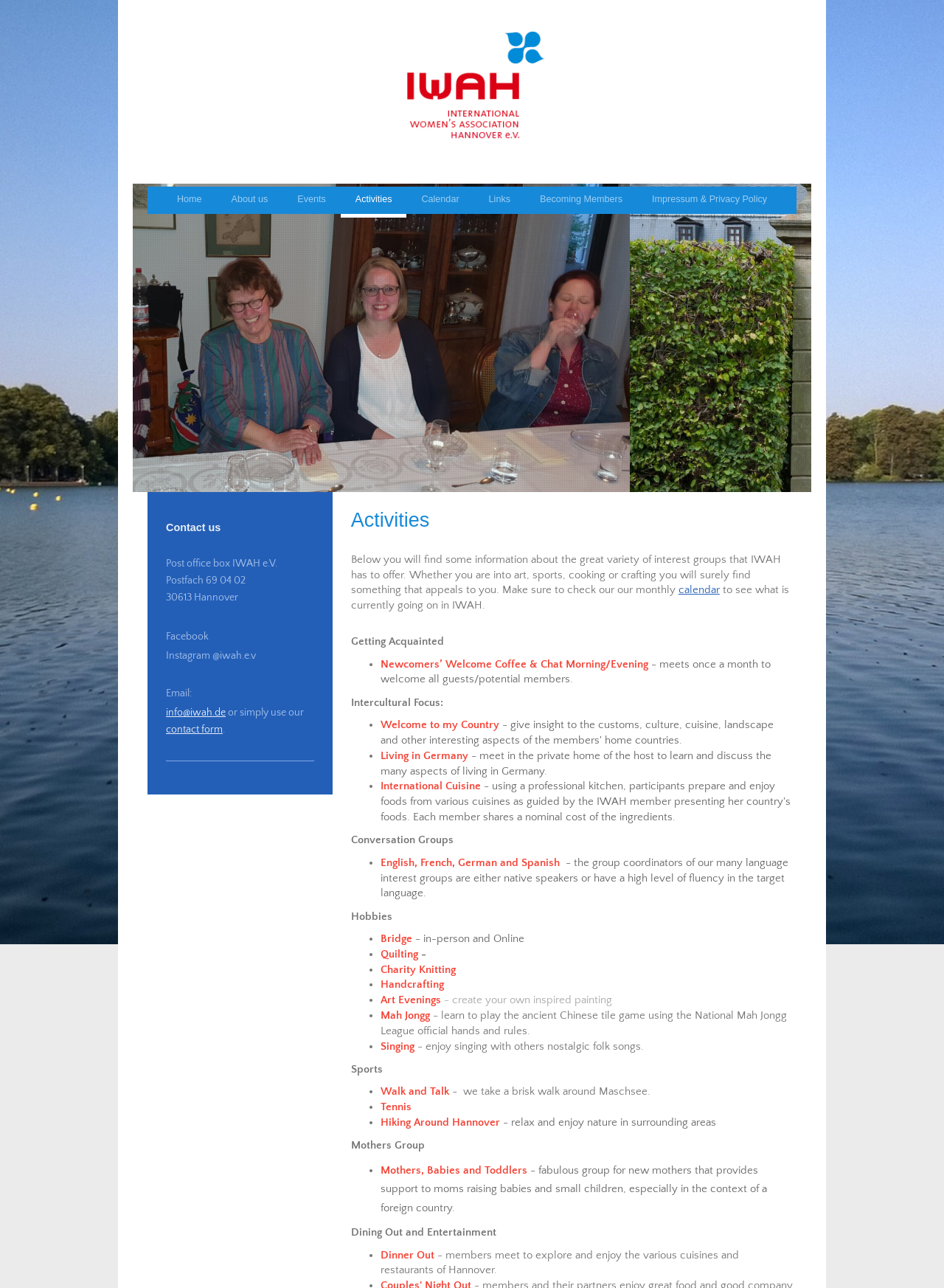Could you indicate the bounding box coordinates of the region to click in order to complete this instruction: "Check the 'Calendar' link".

[0.431, 0.145, 0.502, 0.169]